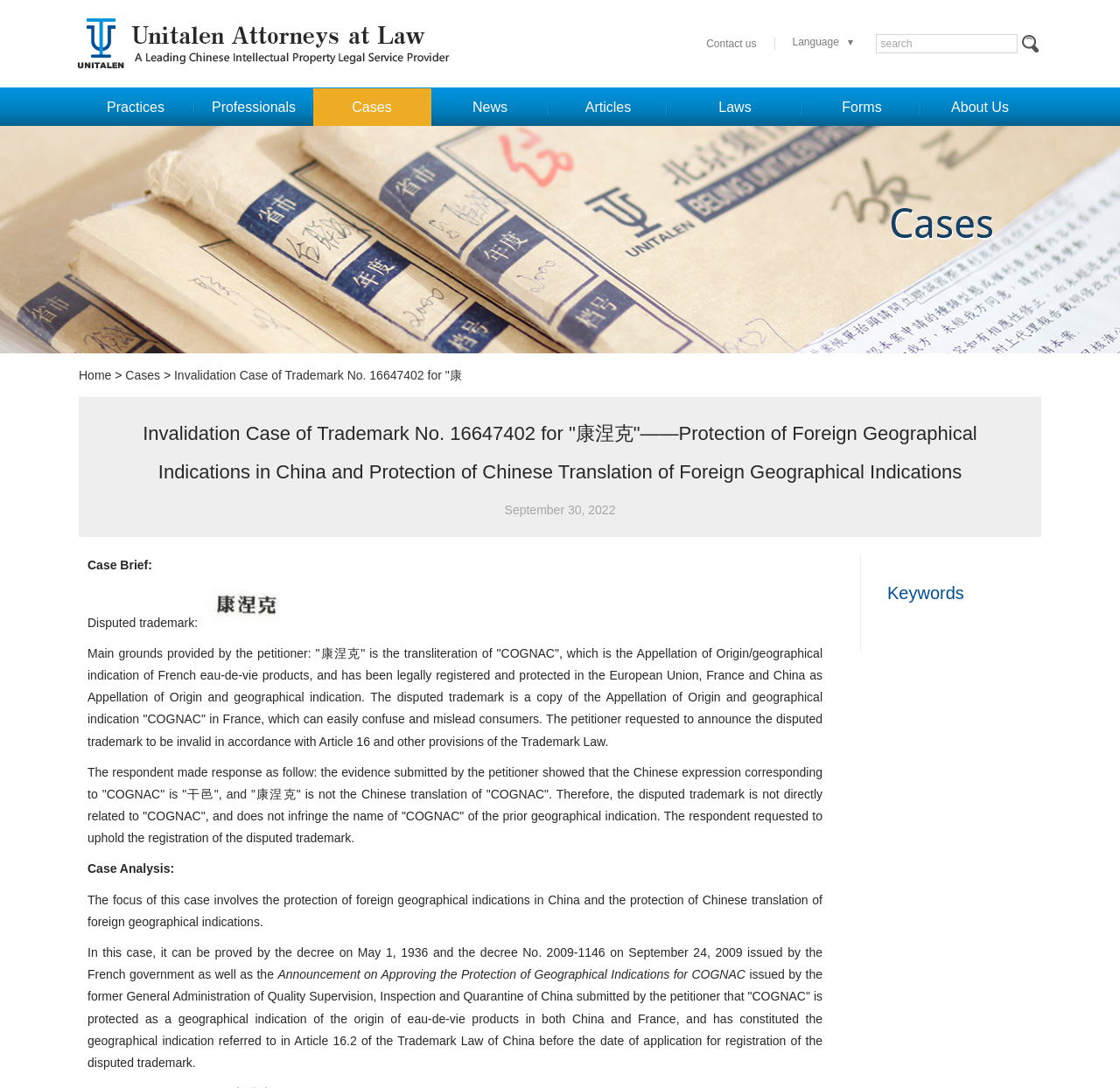What is the name of the geographical indication mentioned in the case?
Using the screenshot, give a one-word or short phrase answer.

COGNAC